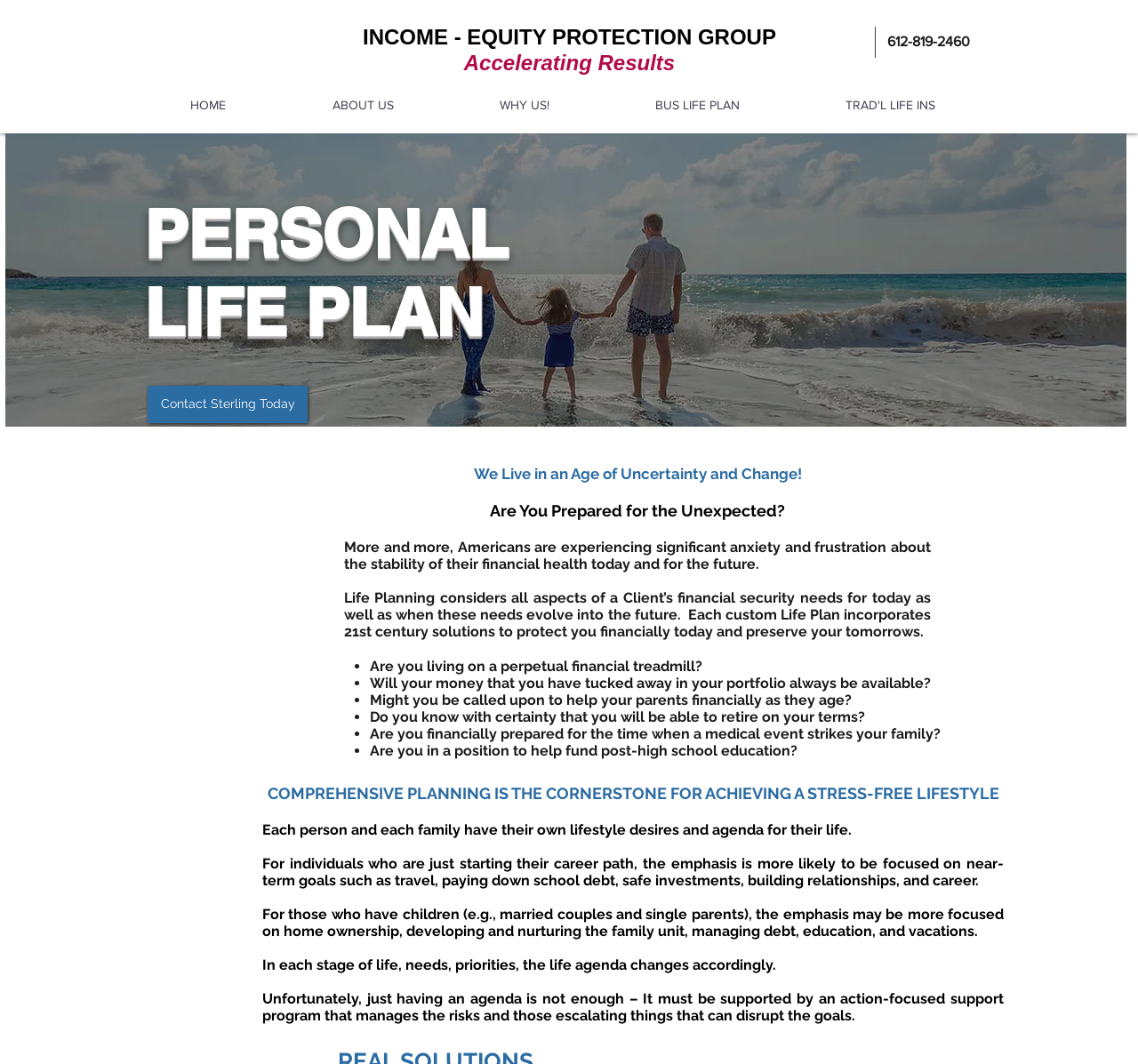Use a single word or phrase to answer the question:
What is the focus of individuals who are just starting their career path?

Near-term goals